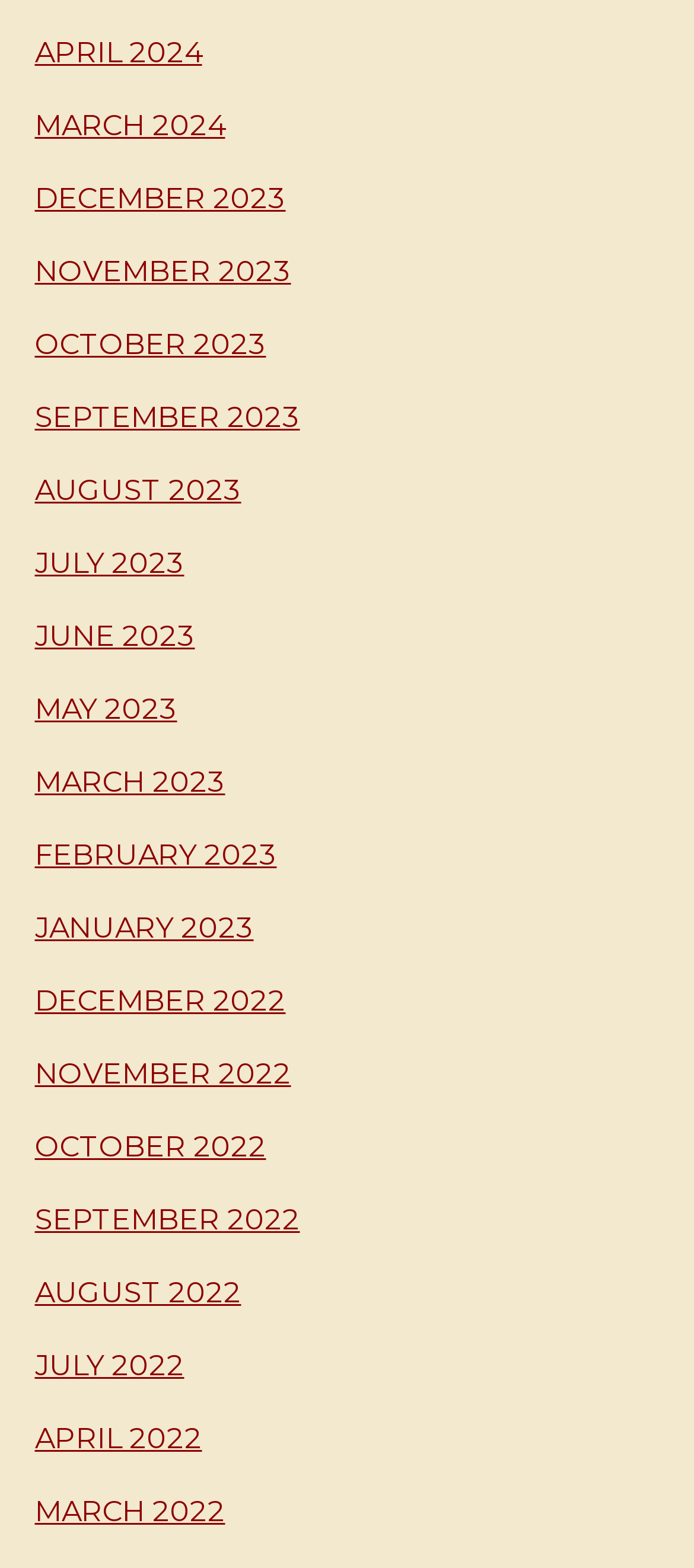Please respond to the question using a single word or phrase:
What is the month listed above JULY 2023?

JUNE 2023